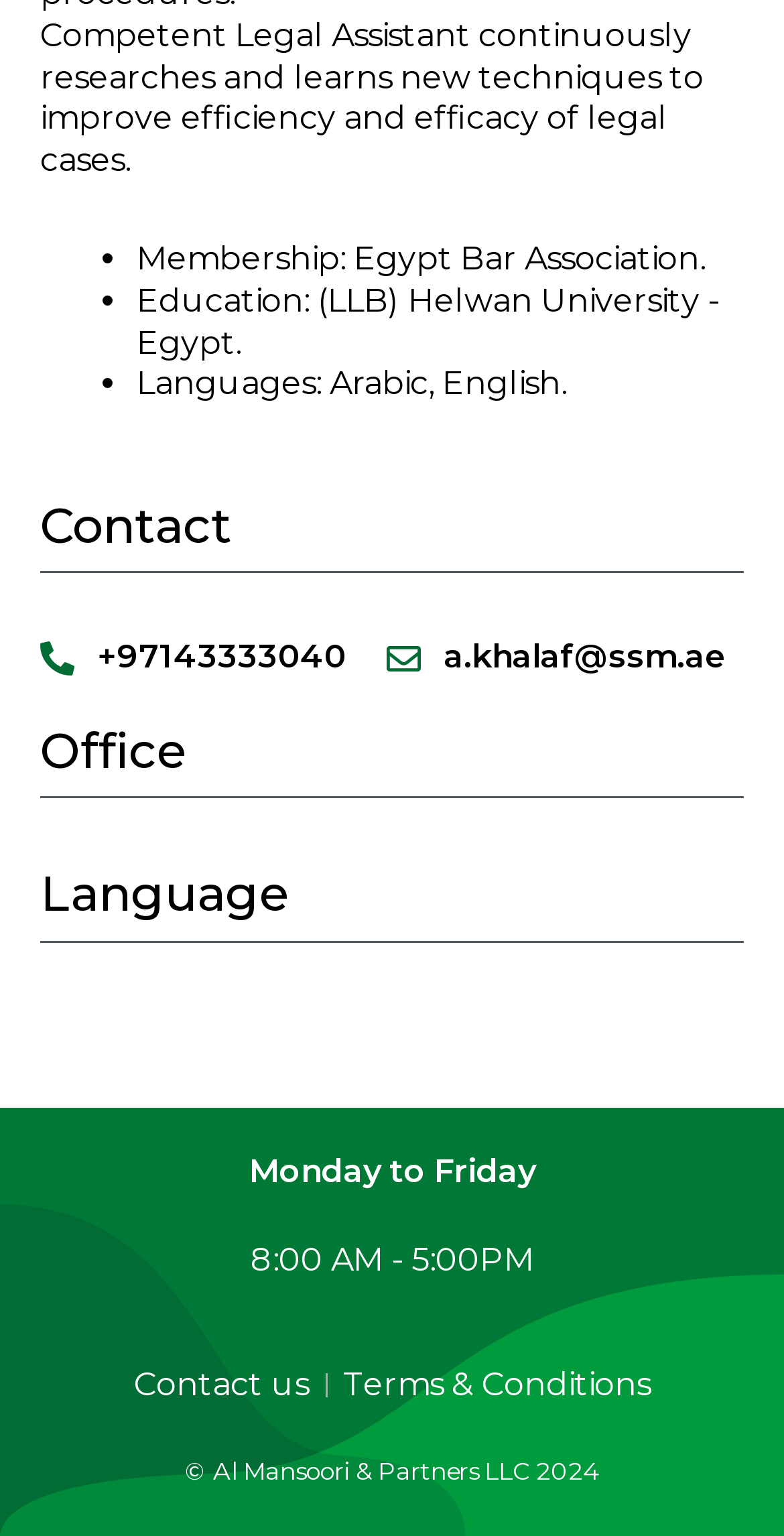Use the information in the screenshot to answer the question comprehensively: How can you contact the lawyer?

The contact information is provided on the page, with a phone number '+97143333040' and an email address 'a.khalaf@ssm.ae'.